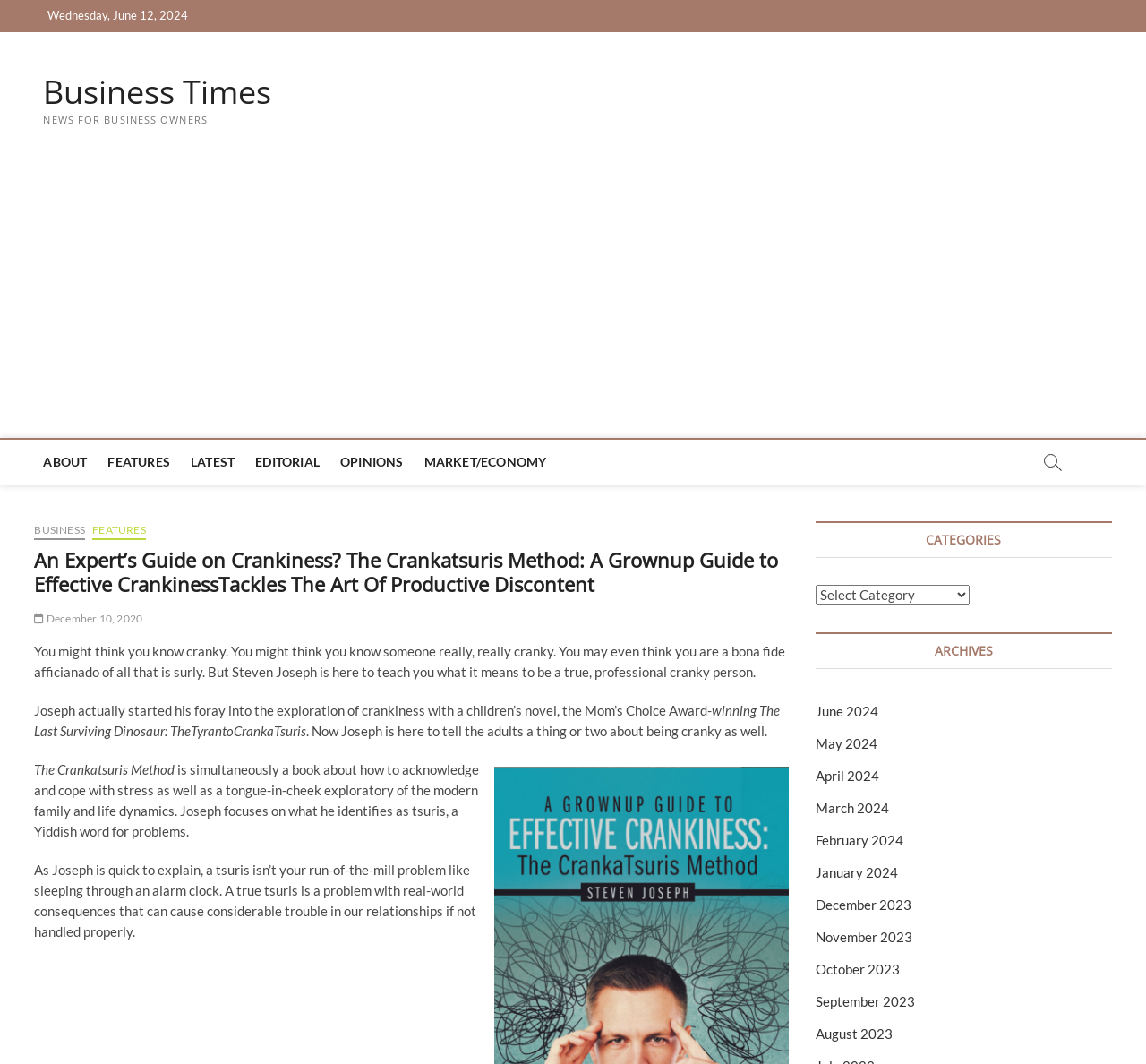Highlight the bounding box coordinates of the element you need to click to perform the following instruction: "Click the 'FEATURES' link."

[0.086, 0.413, 0.156, 0.455]